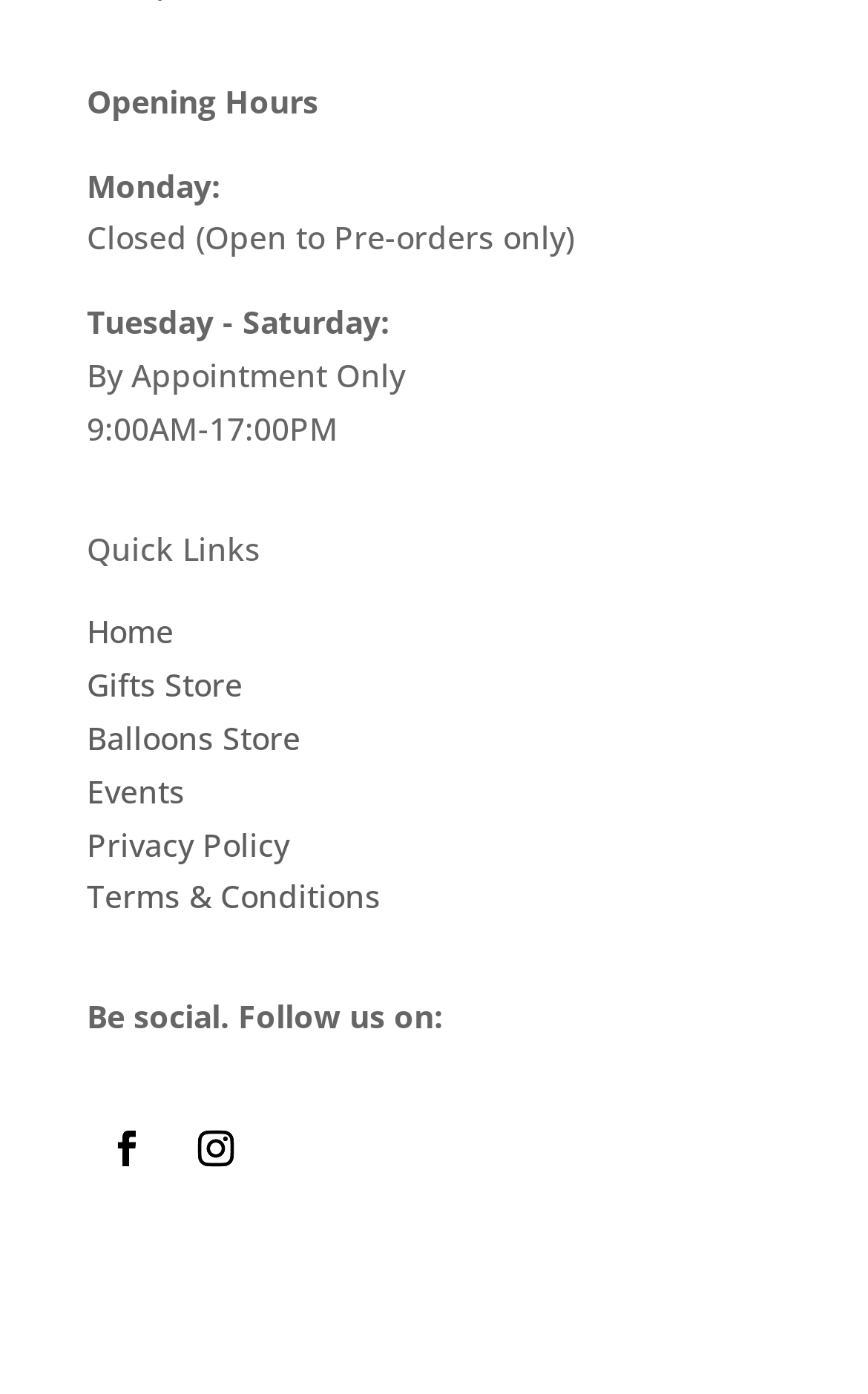Can you determine the bounding box coordinates of the area that needs to be clicked to fulfill the following instruction: "Follow on Facebook"?

[0.105, 0.798, 0.187, 0.849]